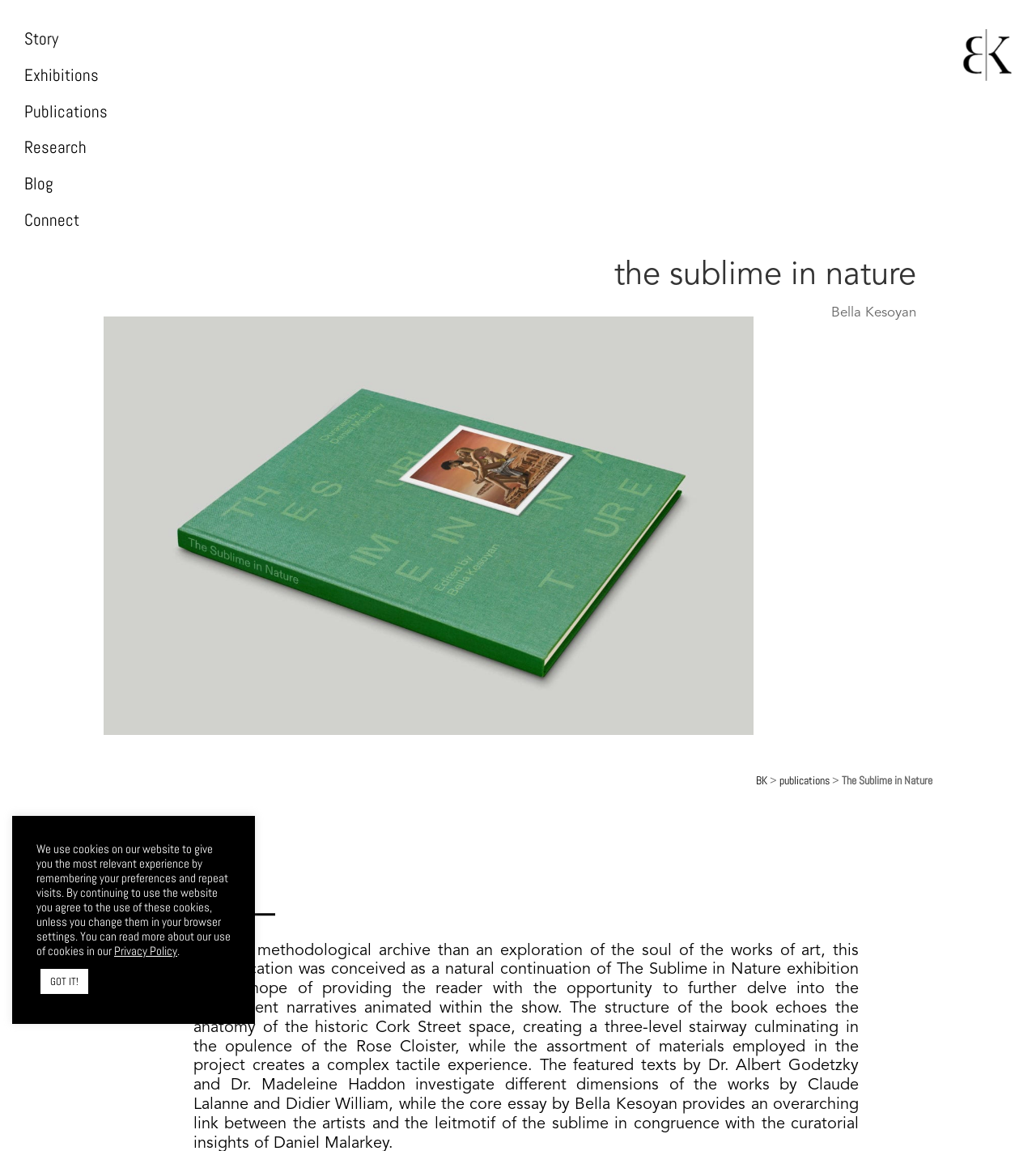For the element described, predict the bounding box coordinates as (top-left x, top-left y, bottom-right x, bottom-right y). All values should be between 0 and 1. Element description: Story

[0.023, 0.024, 0.056, 0.043]